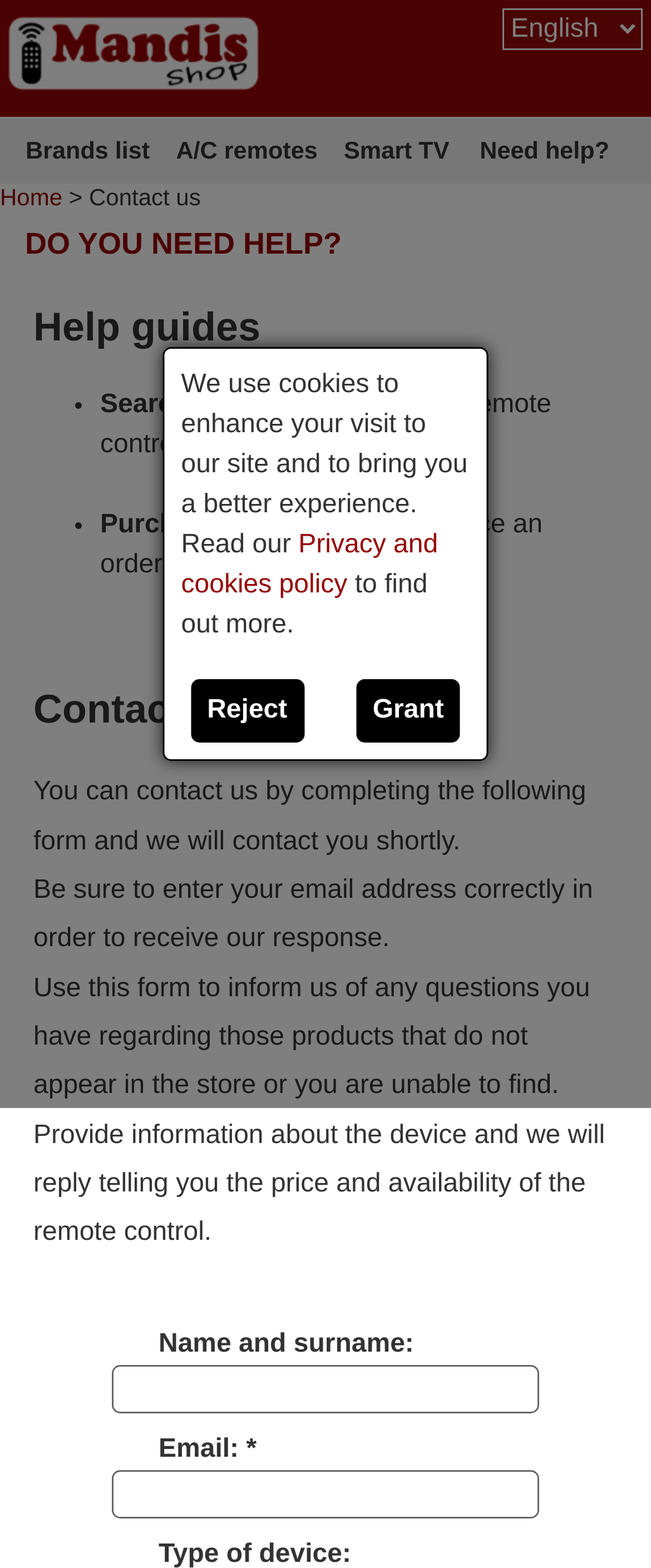Please determine the bounding box coordinates of the element to click on in order to accomplish the following task: "Click on Need help?". Ensure the coordinates are four float numbers ranging from 0 to 1, i.e., [left, top, right, bottom].

[0.717, 0.082, 0.949, 0.11]